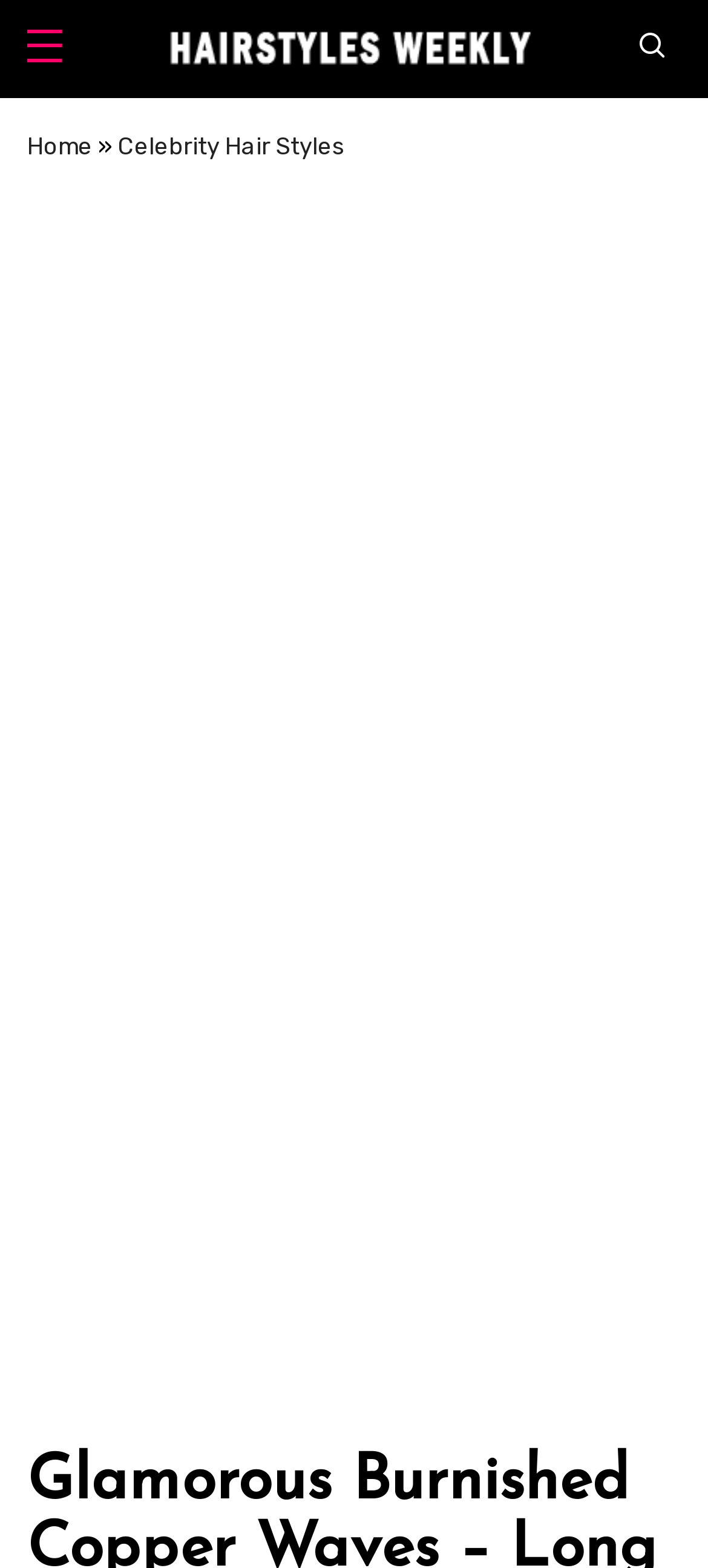What is the logo of the website?
Please provide a comprehensive answer to the question based on the webpage screenshot.

The logo of the website is 'Hairstyles Weekly Logo' which is an image element located at the top left corner of the webpage, with a bounding box of [0.239, 0.019, 0.752, 0.044].